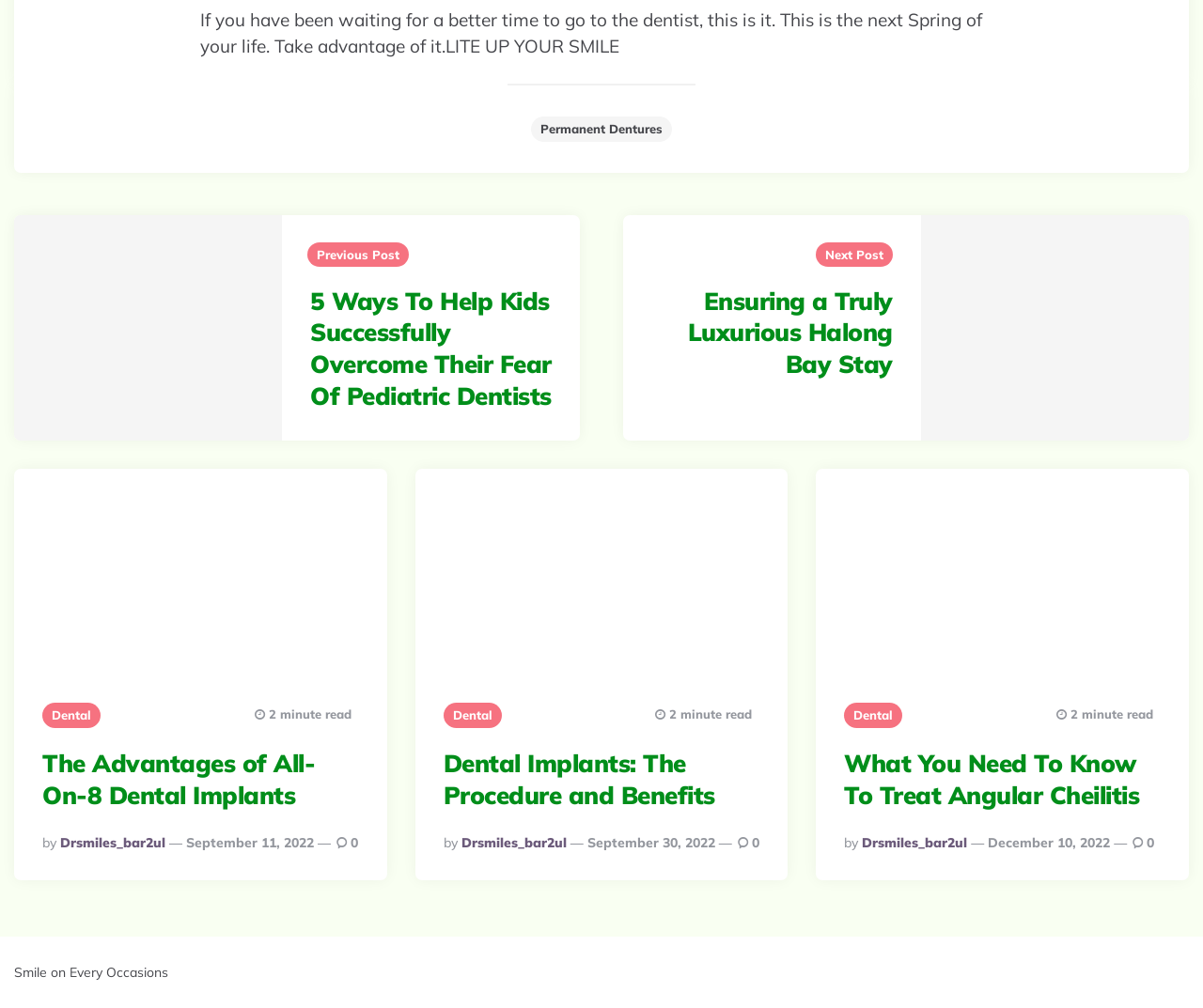Please identify the bounding box coordinates of where to click in order to follow the instruction: "Read '5 Ways To Help Kids Successfully Overcome Their Fear Of Pediatric Dentists'".

[0.258, 0.283, 0.459, 0.409]